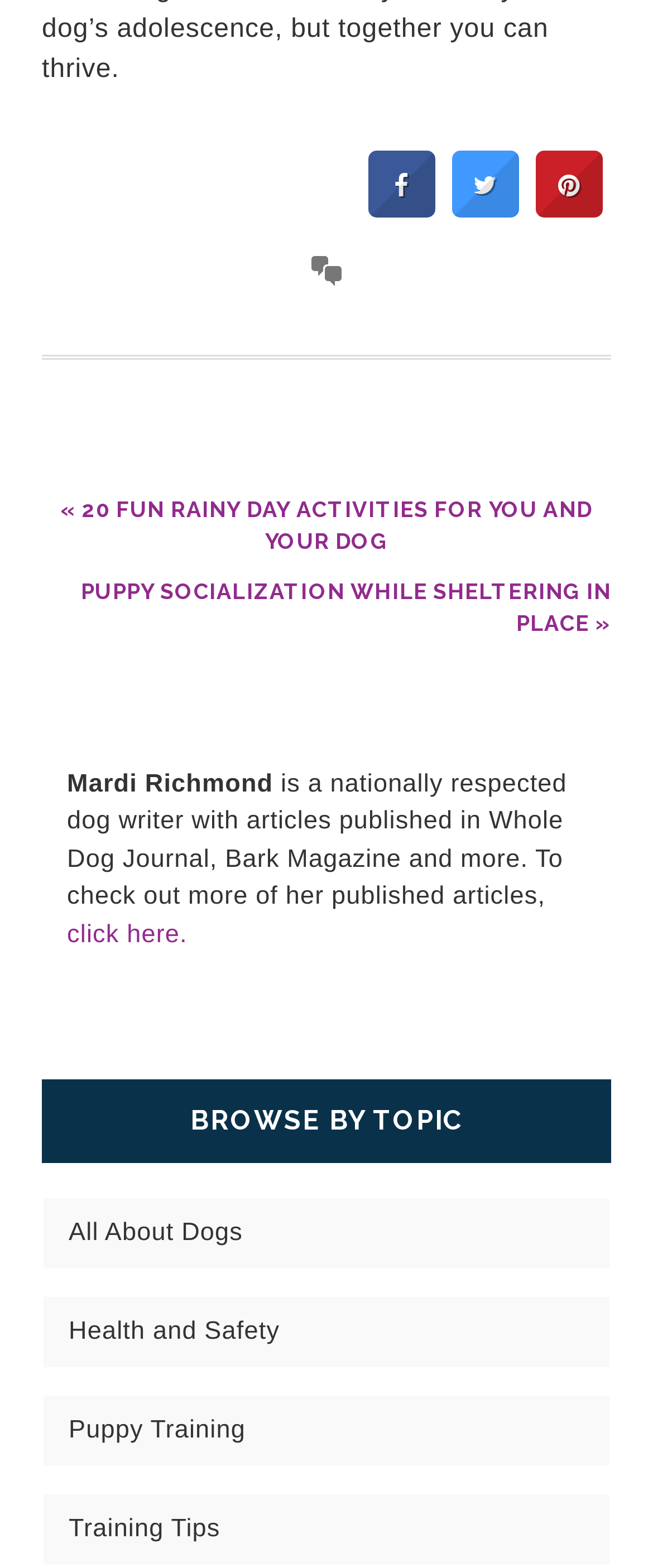Can you find the bounding box coordinates of the area I should click to execute the following instruction: "read about all things dogs"?

[0.105, 0.777, 0.372, 0.795]